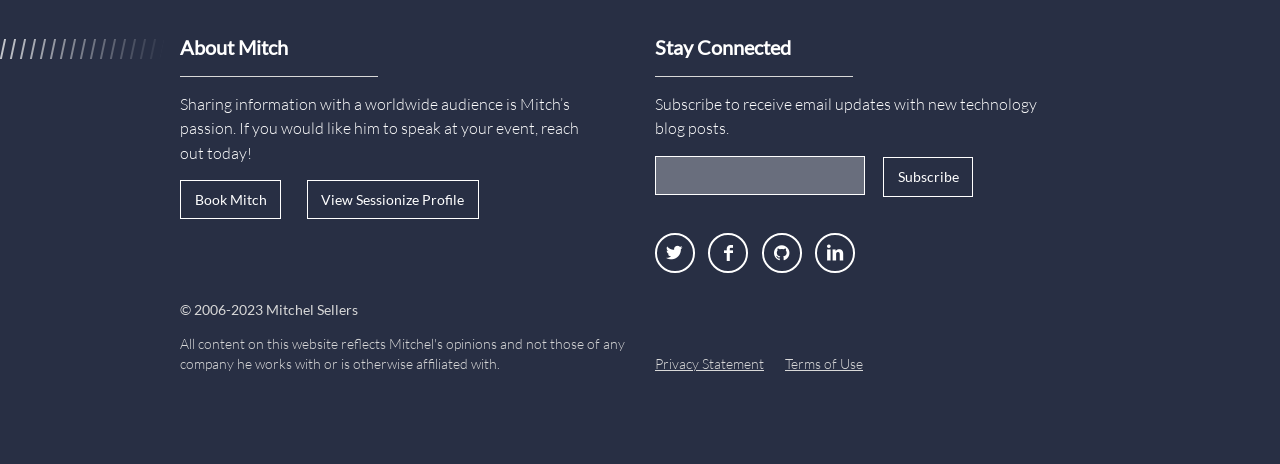From the webpage screenshot, identify the region described by parent_node: Email Address name="MERGE0". Provide the bounding box coordinates as (top-left x, top-left y, bottom-right x, bottom-right y), with each value being a floating point number between 0 and 1.

[0.512, 0.335, 0.676, 0.421]